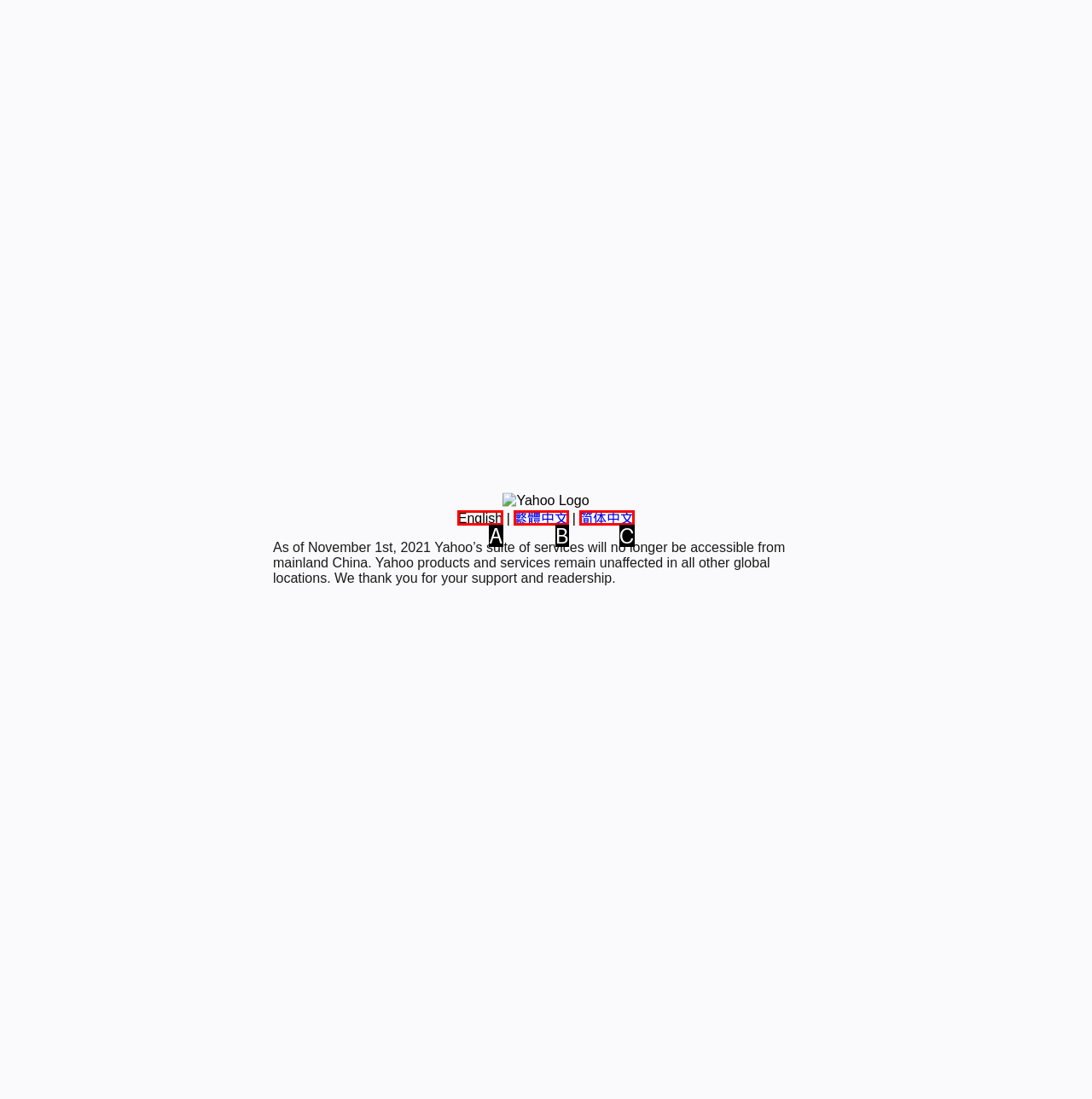Find the HTML element that matches the description provided: 繁體中文
Answer using the corresponding option letter.

B